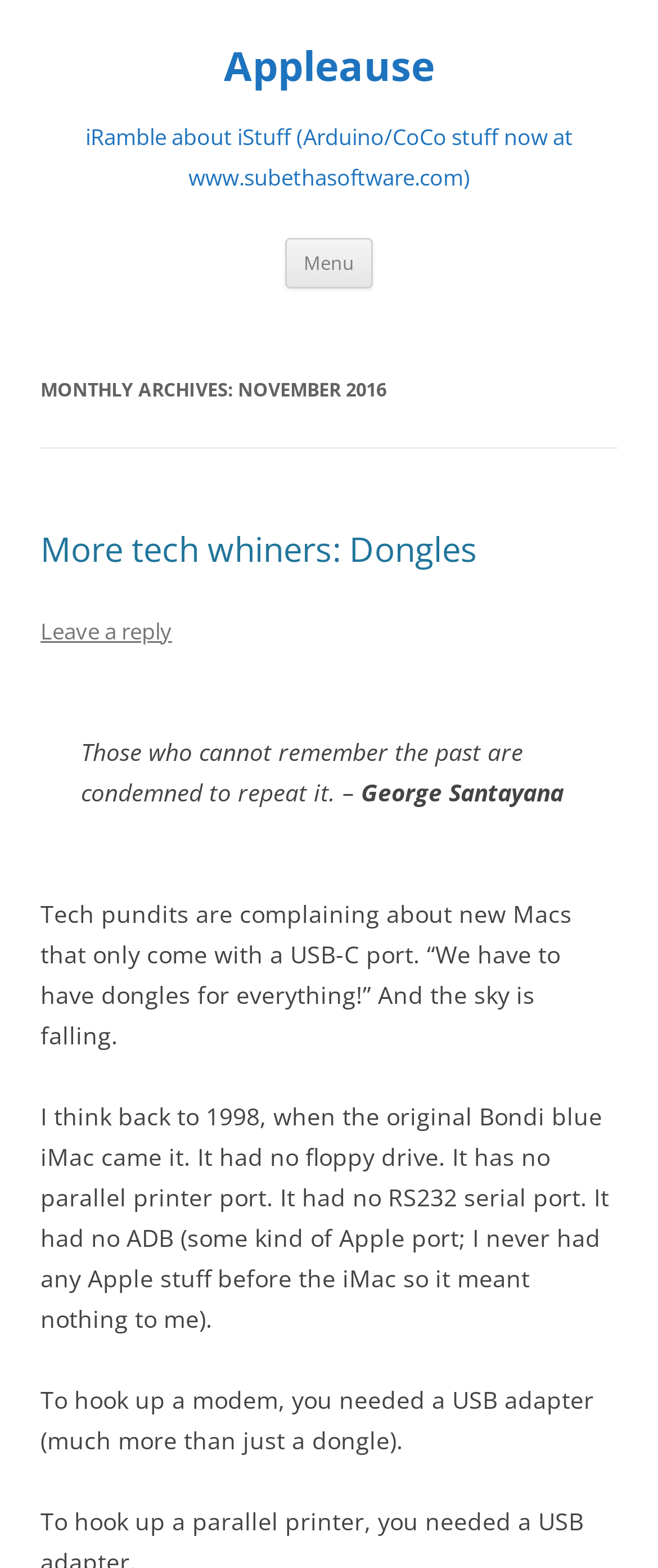Provide a short, one-word or phrase answer to the question below:
What is the topic of the first article?

Tech whiners: Dongles